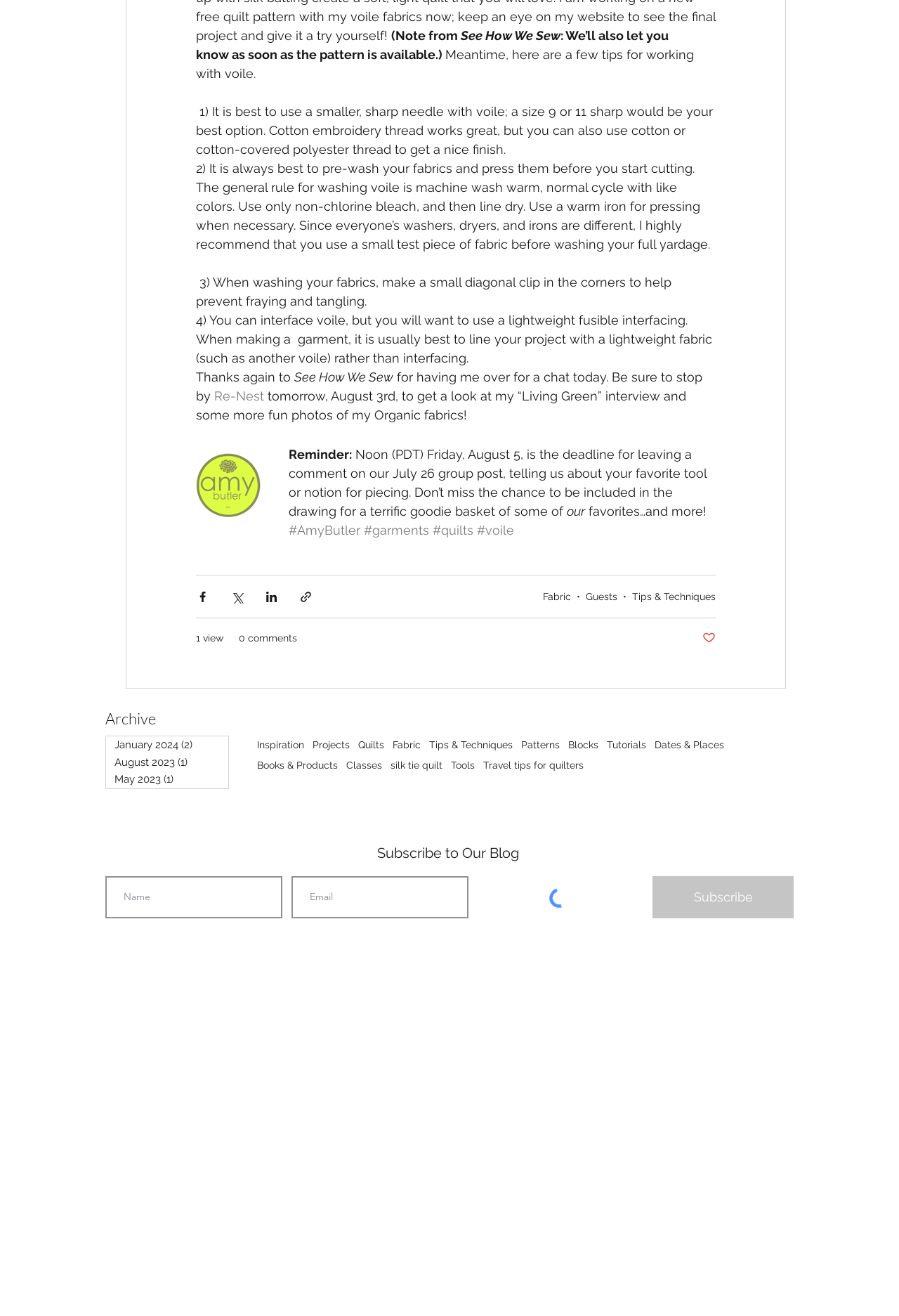Examine the image carefully and respond to the question with a detailed answer: 
What type of fabric is recommended to line a garment?

I found this answer by reading the text that says 'When making a garment, it is usually best to line your project with a lightweight fabric (such as another voile) rather than interfacing.'.